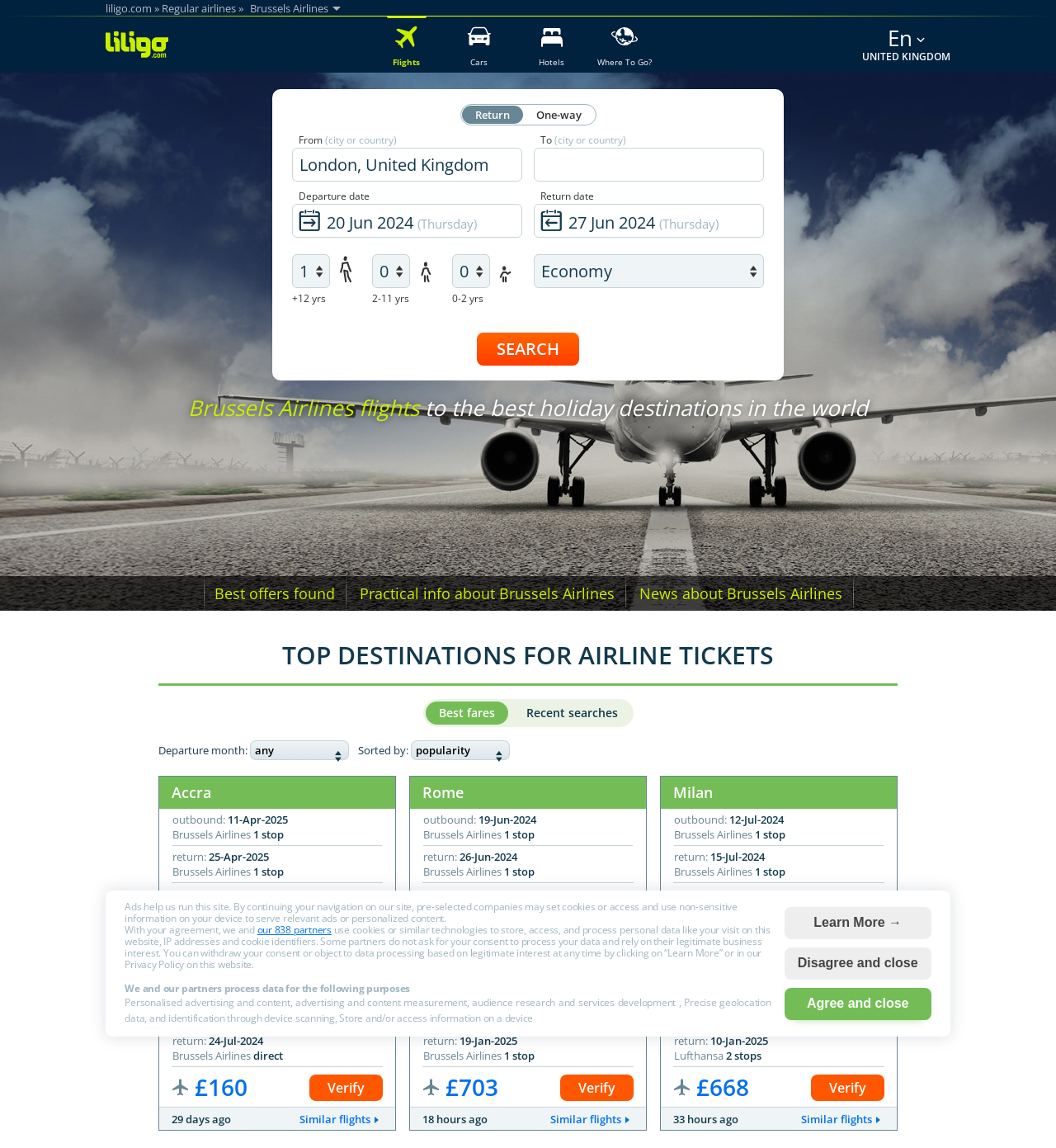Construct a comprehensive description capturing every detail on the webpage.

The webpage is a flight search engine, specifically for Brussels Airlines. At the top, there is a banner with a message about ads and cookies, along with buttons to learn more or agree/disagree to the data processing. Below this, there is a navigation menu with links to flights, cars, hotels, and "Where To Go?".

The main content of the page is a search form, where users can input their travel details, such as departure and return dates, number of adults, children, and infants, and preferred class of travel. There are also dropdown menus for selecting the departure and arrival cities.

To the right of the search form, there is a section displaying the best offers found, practical information about Brussels Airlines, and news about the airline. Below this, there is a heading "TOP DESTINATIONS FOR AIRLINE TICKETS" followed by a list of destinations with their corresponding fares.

Further down the page, there is an article section with a heading "Departure month:" and a dropdown menu to select the month. There is also a section to sort the search results by popularity. The page then displays a list of search results, including the destination, outbound and return dates, airline, and number of stops.

Throughout the page, there are various buttons and links to facilitate the search and booking process.